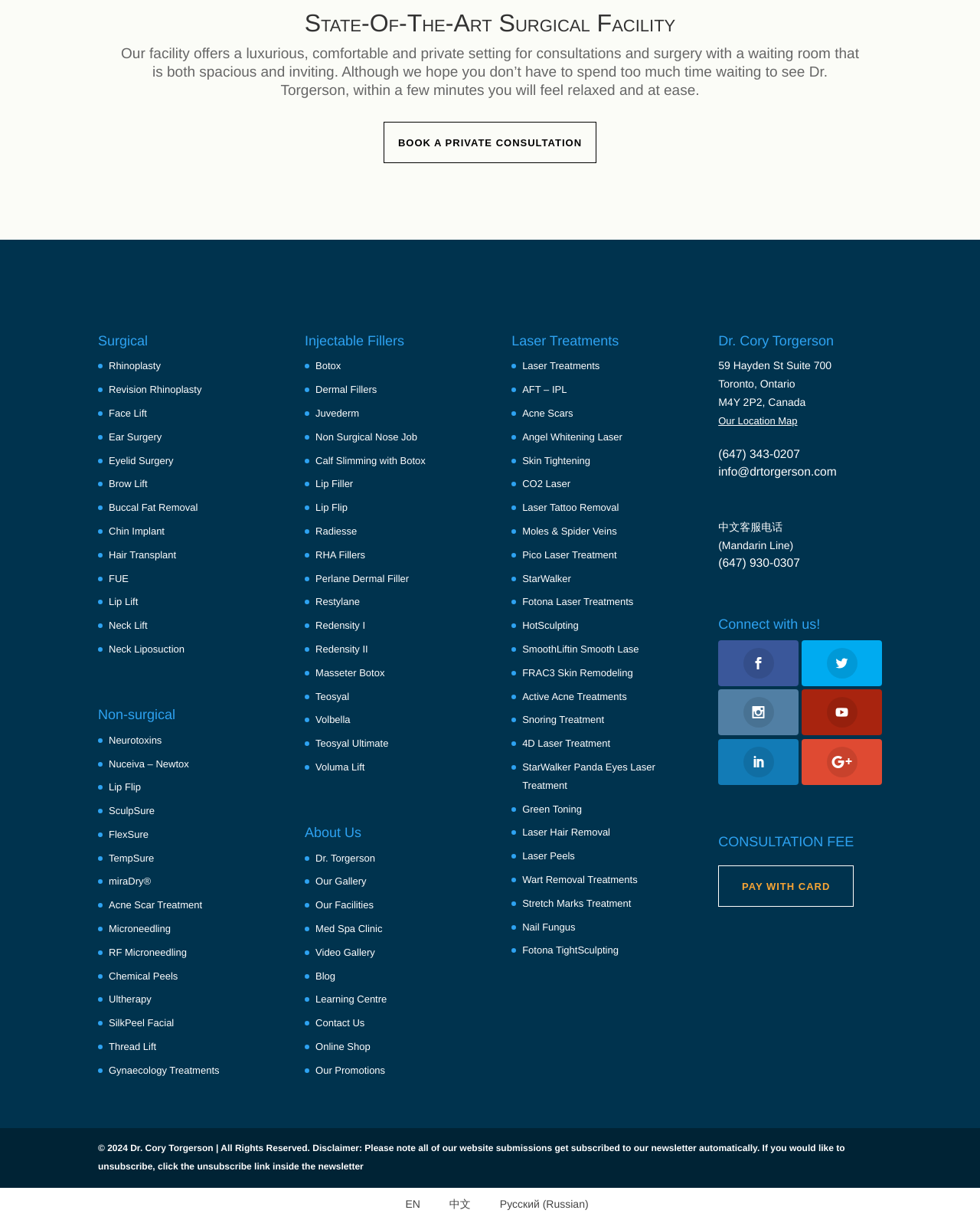Please find and report the bounding box coordinates of the element to click in order to perform the following action: "Go back to Joel's main page". The coordinates should be expressed as four float numbers between 0 and 1, in the format [left, top, right, bottom].

None